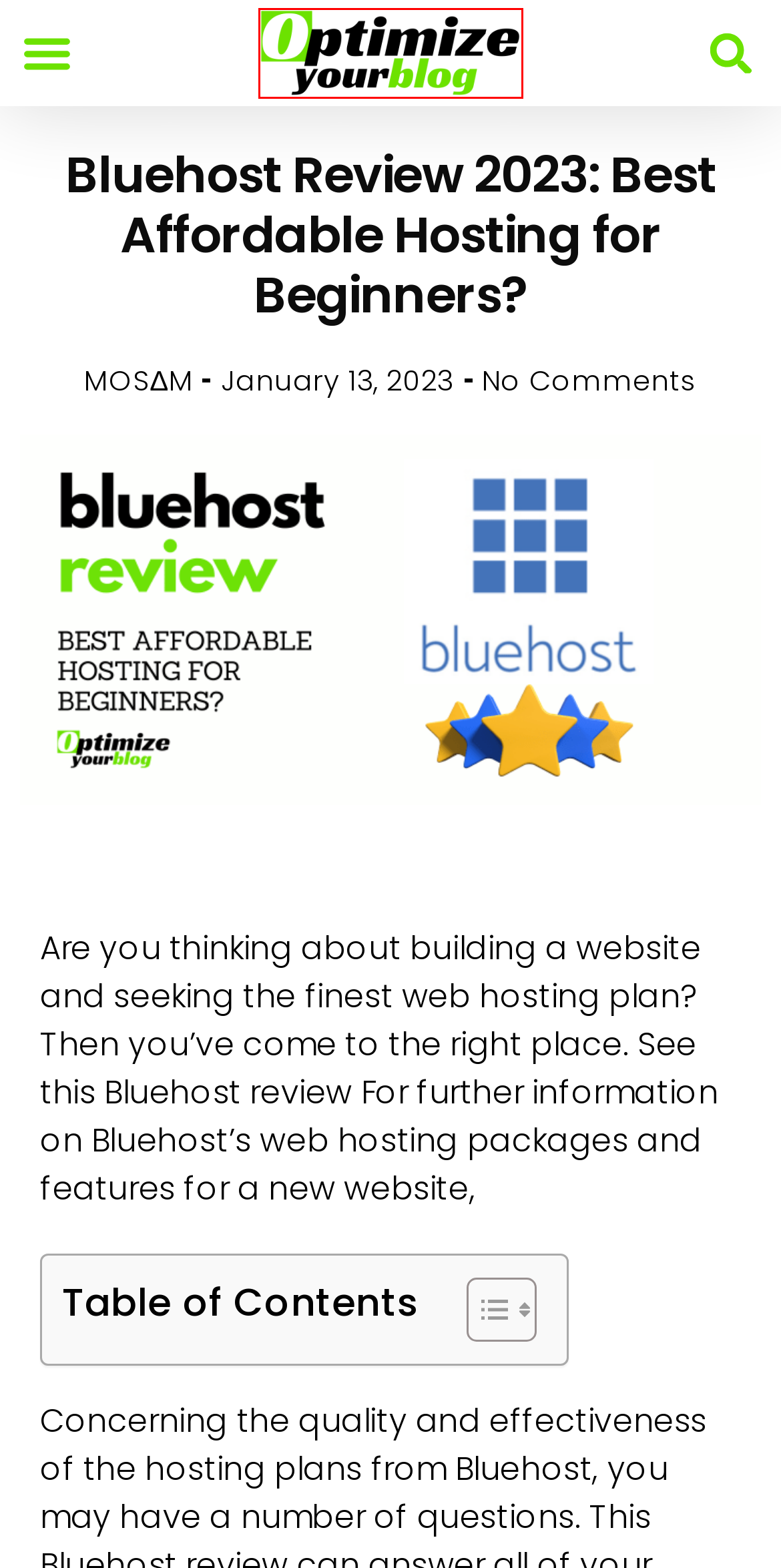You are provided with a screenshot of a webpage highlighting a UI element with a red bounding box. Choose the most suitable webpage description that matches the new page after clicking the element in the bounding box. Here are the candidates:
A. January 13, 2023 - OptimizeYourBlog
B. OPTIMIZE SEO News May 2023 RoundUp - OptimizeYourBlog
C. GeneratePress vs Neve vs Wp Astra vs Affiliate Booster (2024)
D. Contact Us - OptimizeYourBlog
E. 10 Best GPL Websites to Buy WordPress Plugins & Themes in 2023 - OptimizeYourBlog
F. OPTIMIZEYOURBLOG - Blogging, SEO & Make Money Online (2024)
G. MOSΔM - OptimizeYourBlog
H. Privacy Policy - OptimizeYourBlog

F